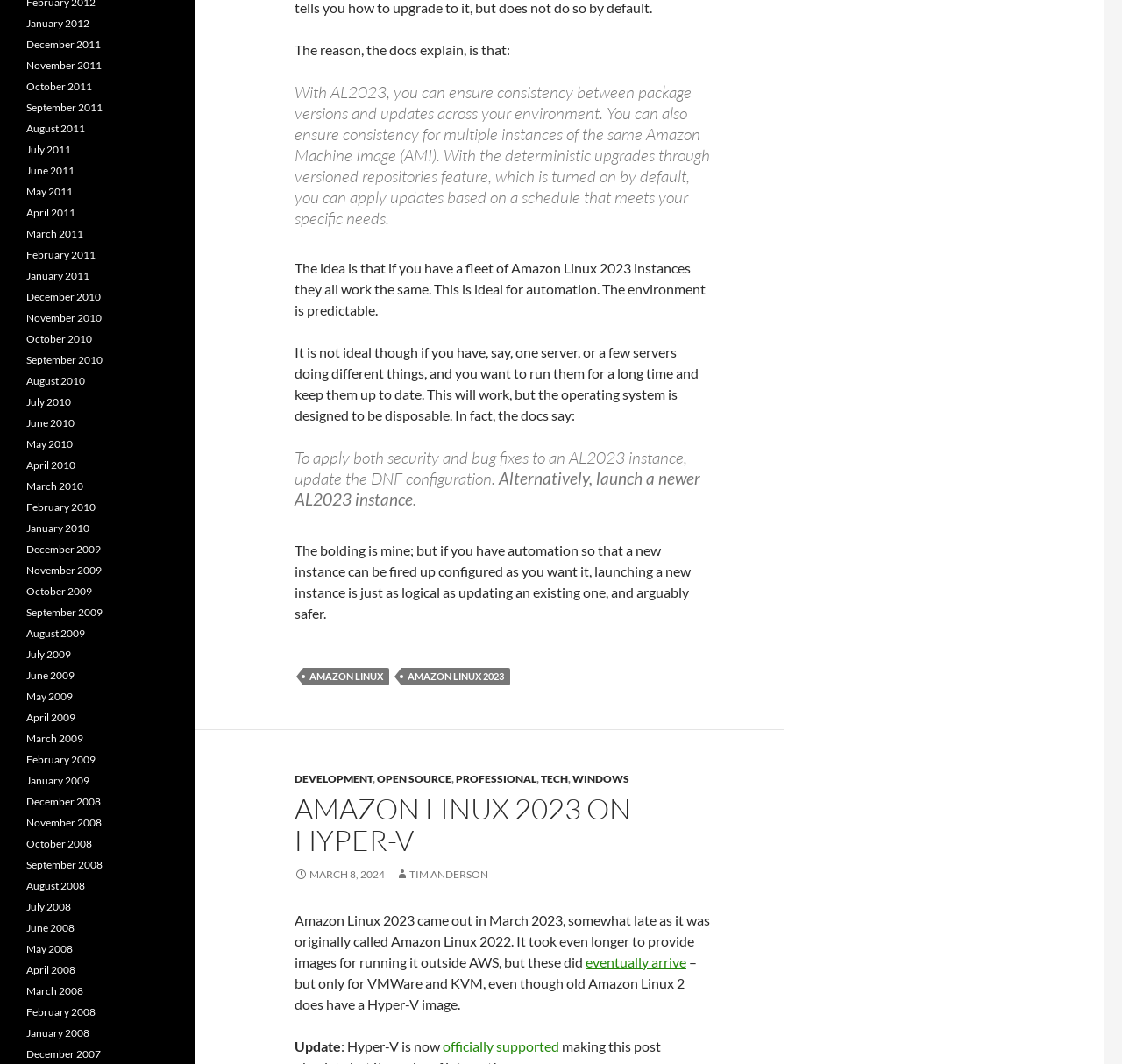Using the format (top-left x, top-left y, bottom-right x, bottom-right y), provide the bounding box coordinates for the described UI element. All values should be floating point numbers between 0 and 1: August 2009

[0.023, 0.589, 0.076, 0.601]